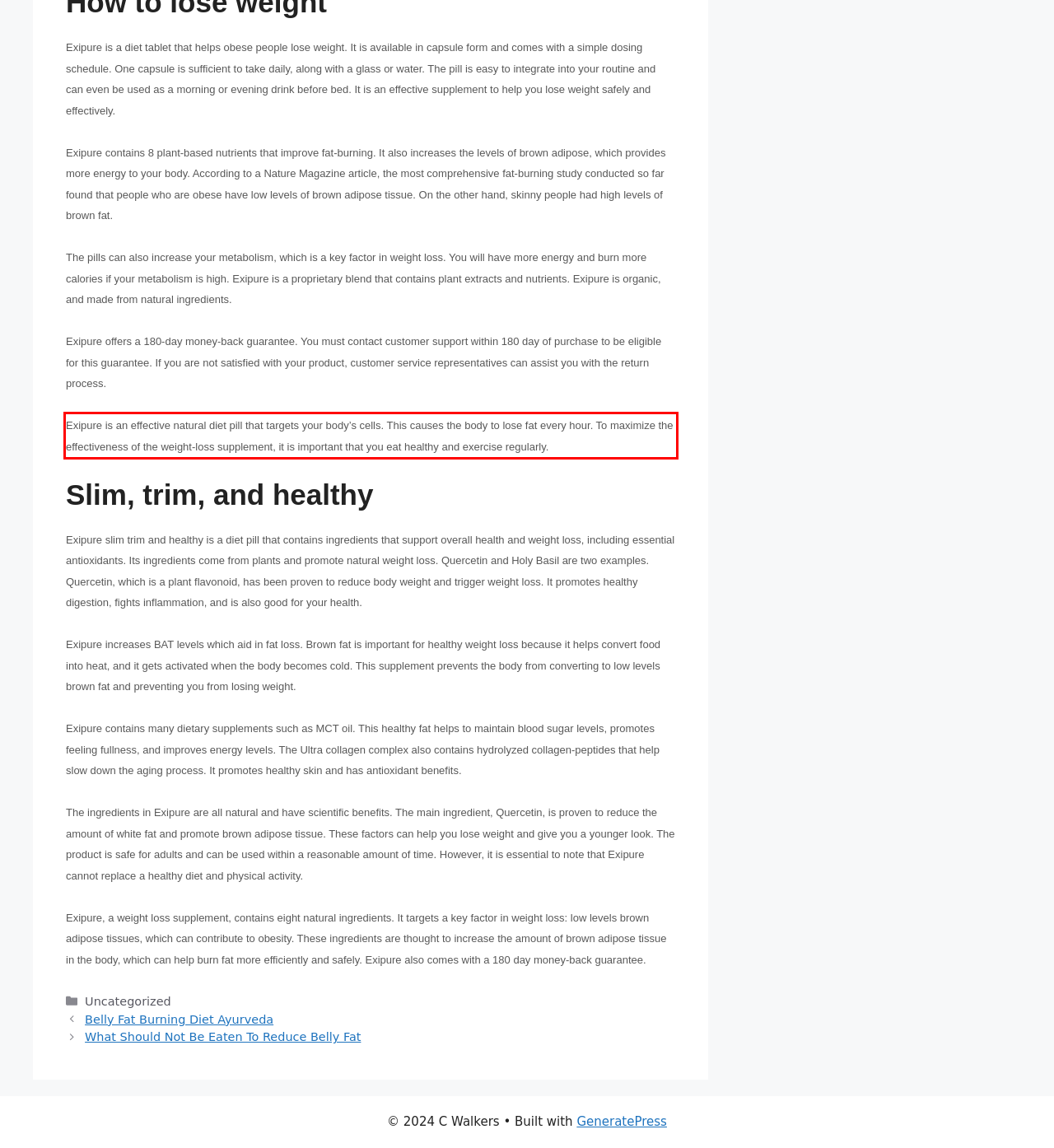You are provided with a screenshot of a webpage that includes a red bounding box. Extract and generate the text content found within the red bounding box.

Exipure is an effective natural diet pill that targets your body’s cells. This causes the body to lose fat every hour. To maximize the effectiveness of the weight-loss supplement, it is important that you eat healthy and exercise regularly.